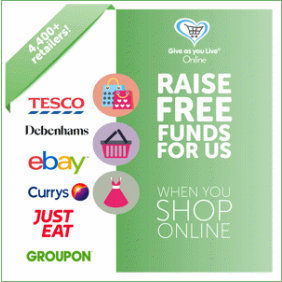How many retailers are participating in the initiative?
Kindly offer a detailed explanation using the data available in the image.

A banner at the top of the image mentions '4,400+ retailers', indicating a wide range of shopping options for supporters who want to contribute to charitable causes effortlessly while shopping at their favorite stores online.